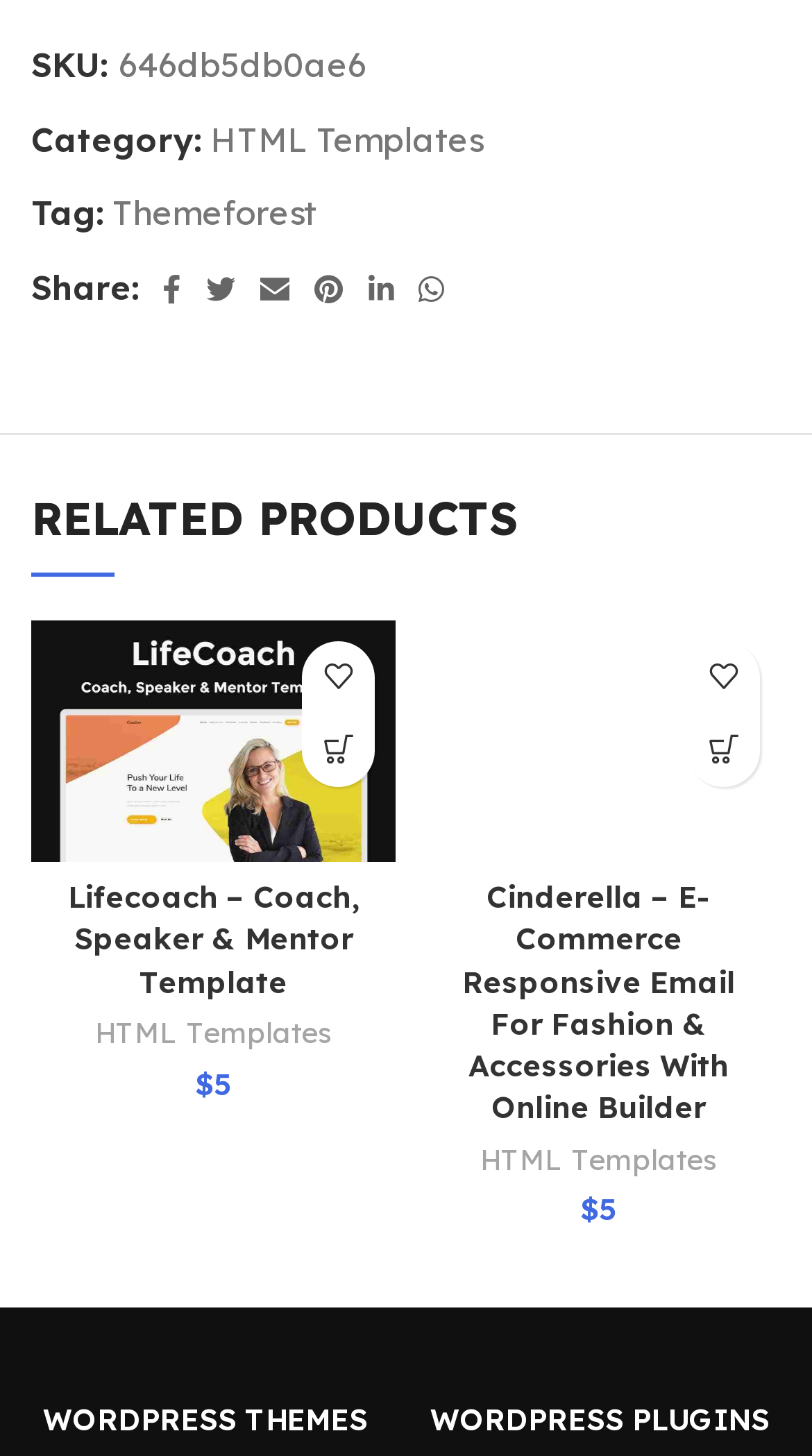How many social media links are there?
Based on the image, give a one-word or short phrase answer.

6